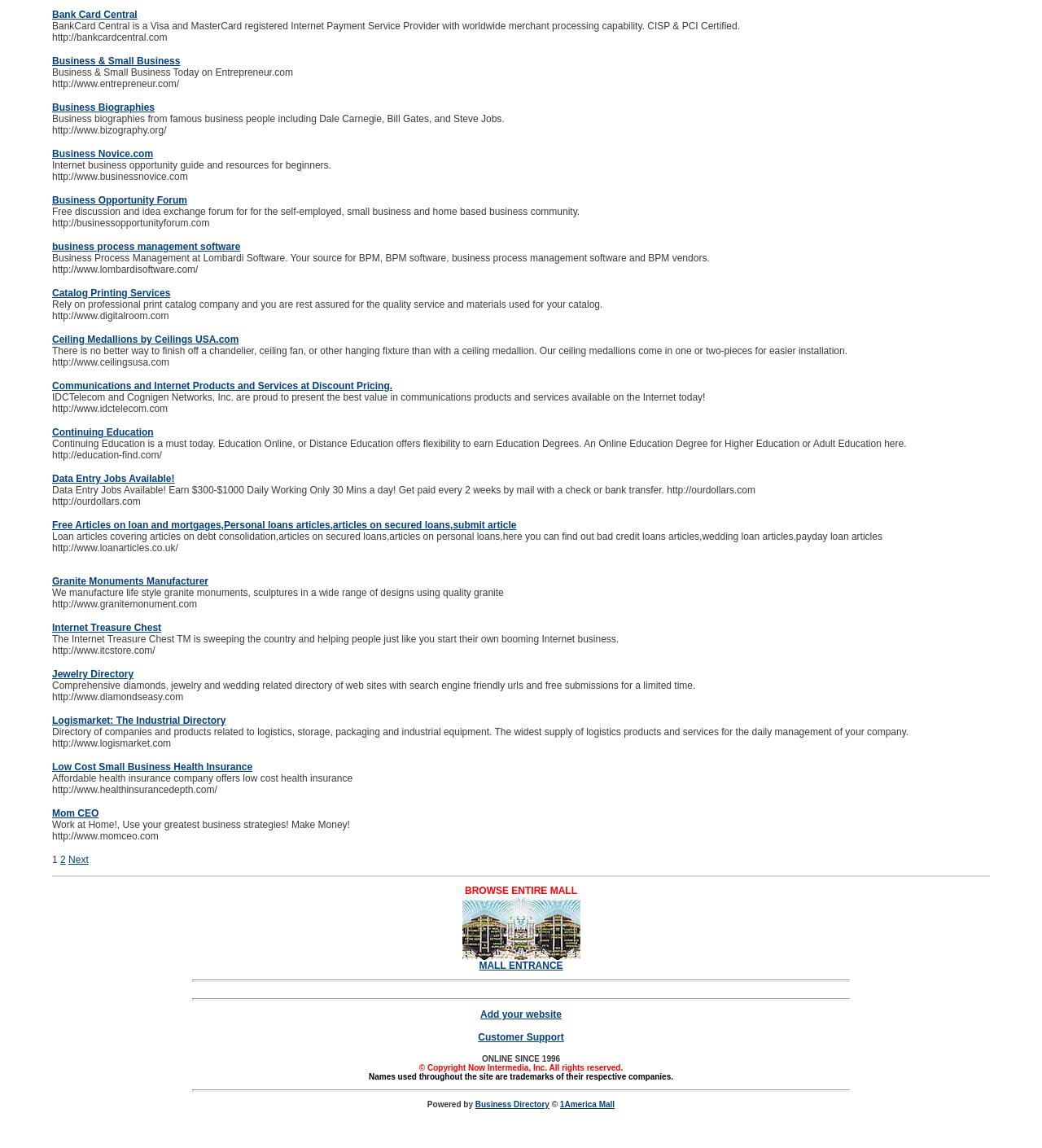Mark the bounding box of the element that matches the following description: "Logismarket: The Industrial Directory".

[0.05, 0.623, 0.217, 0.633]